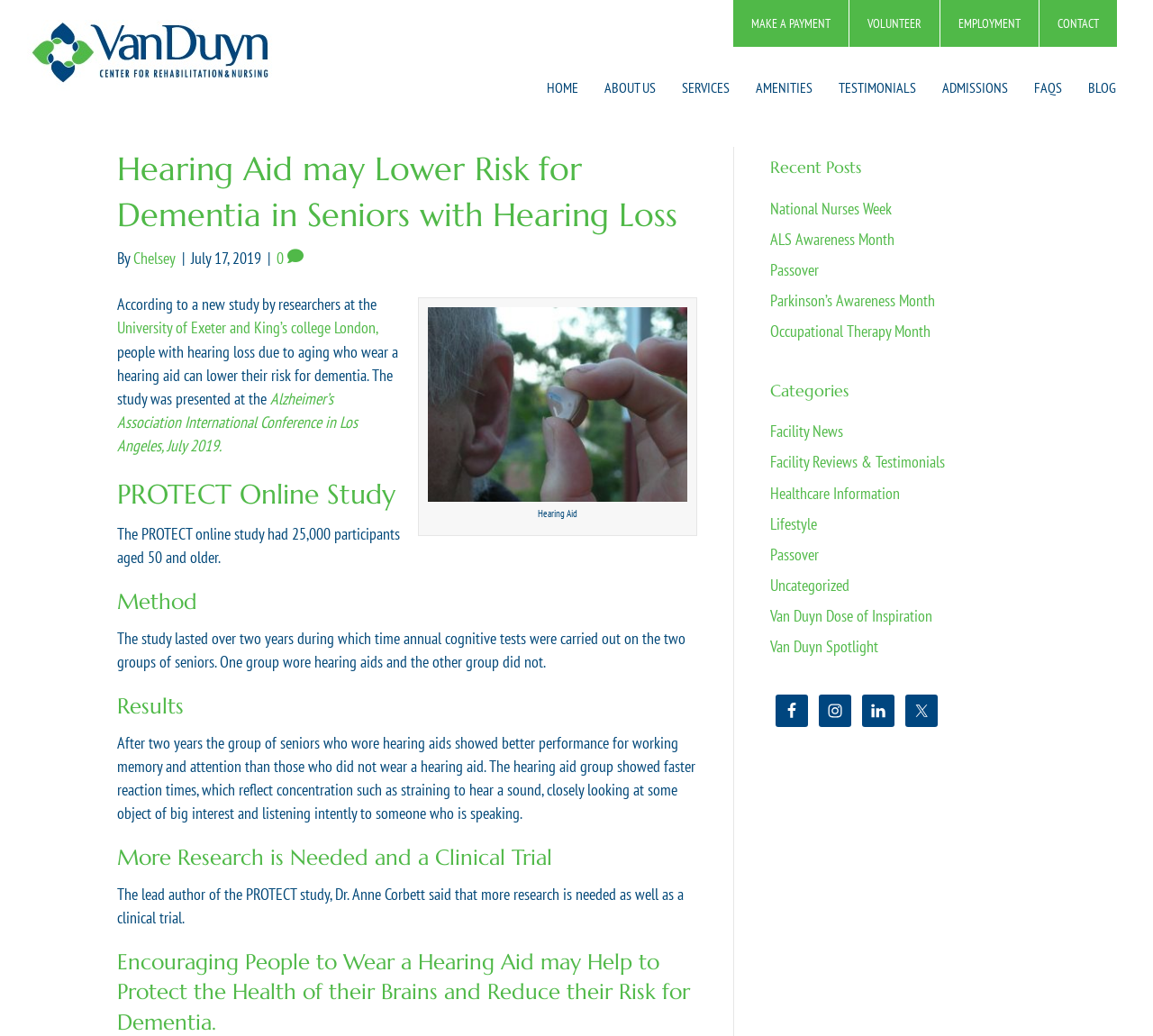Show me the bounding box coordinates of the clickable region to achieve the task as per the instruction: "Read the article about 'Hearing Aid may Lower Risk for Dementia in Seniors with Hearing Loss'".

[0.102, 0.142, 0.605, 0.23]